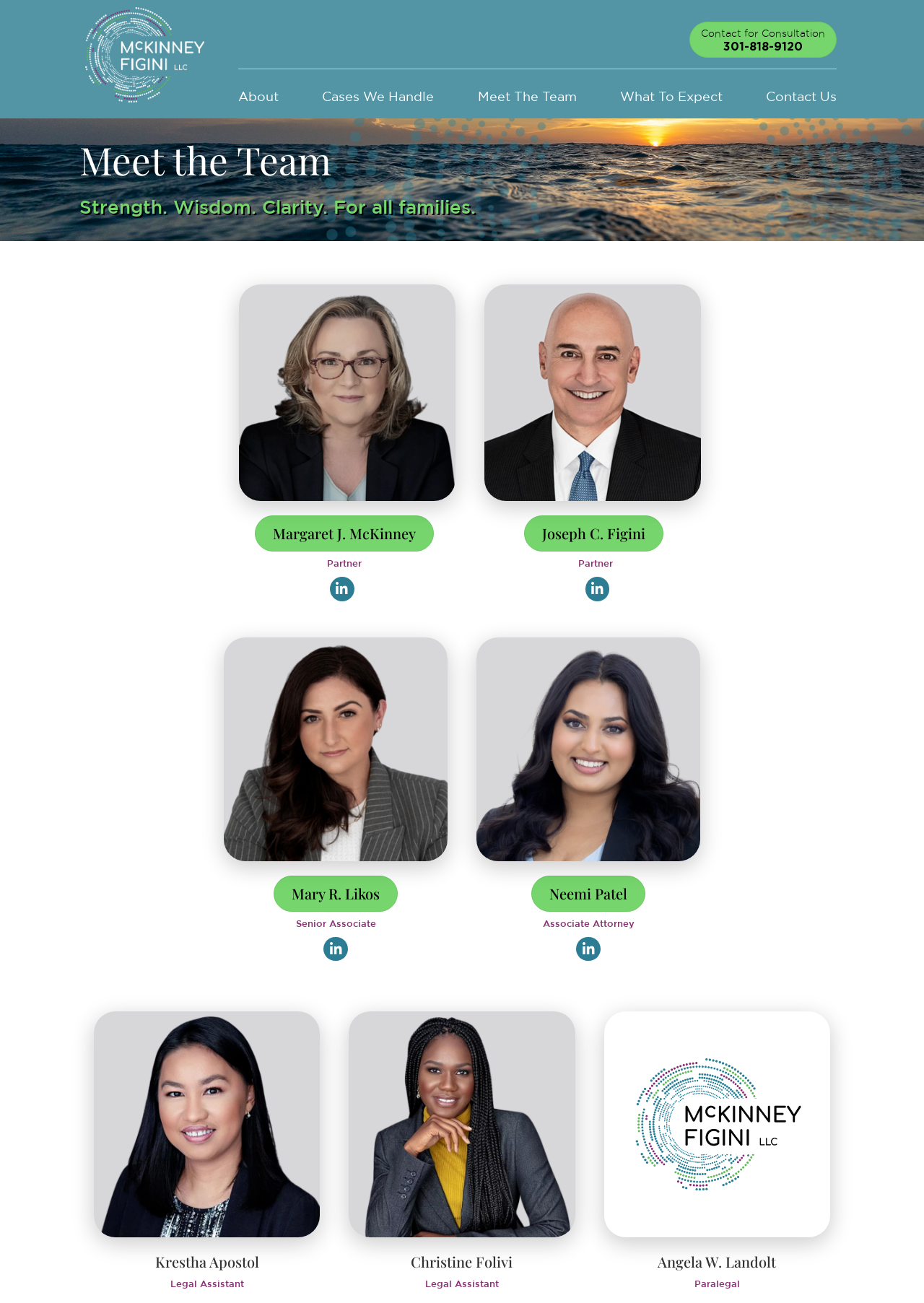Can you find and provide the main heading text of this webpage?

Meet the Team